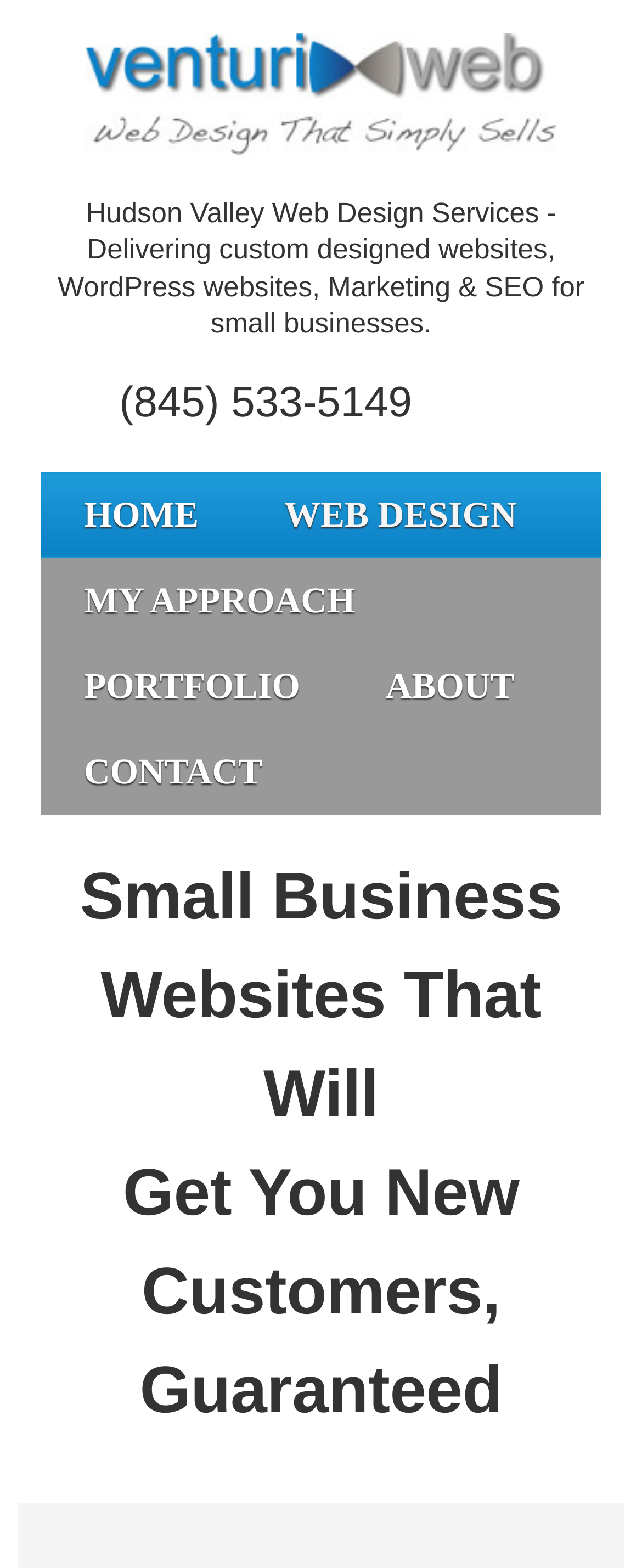Bounding box coordinates are specified in the format (top-left x, top-left y, bottom-right x, bottom-right y). All values are floating point numbers bounded between 0 and 1. Please provide the bounding box coordinate of the region this sentence describes: MY APPROACH

[0.064, 0.356, 0.62, 0.41]